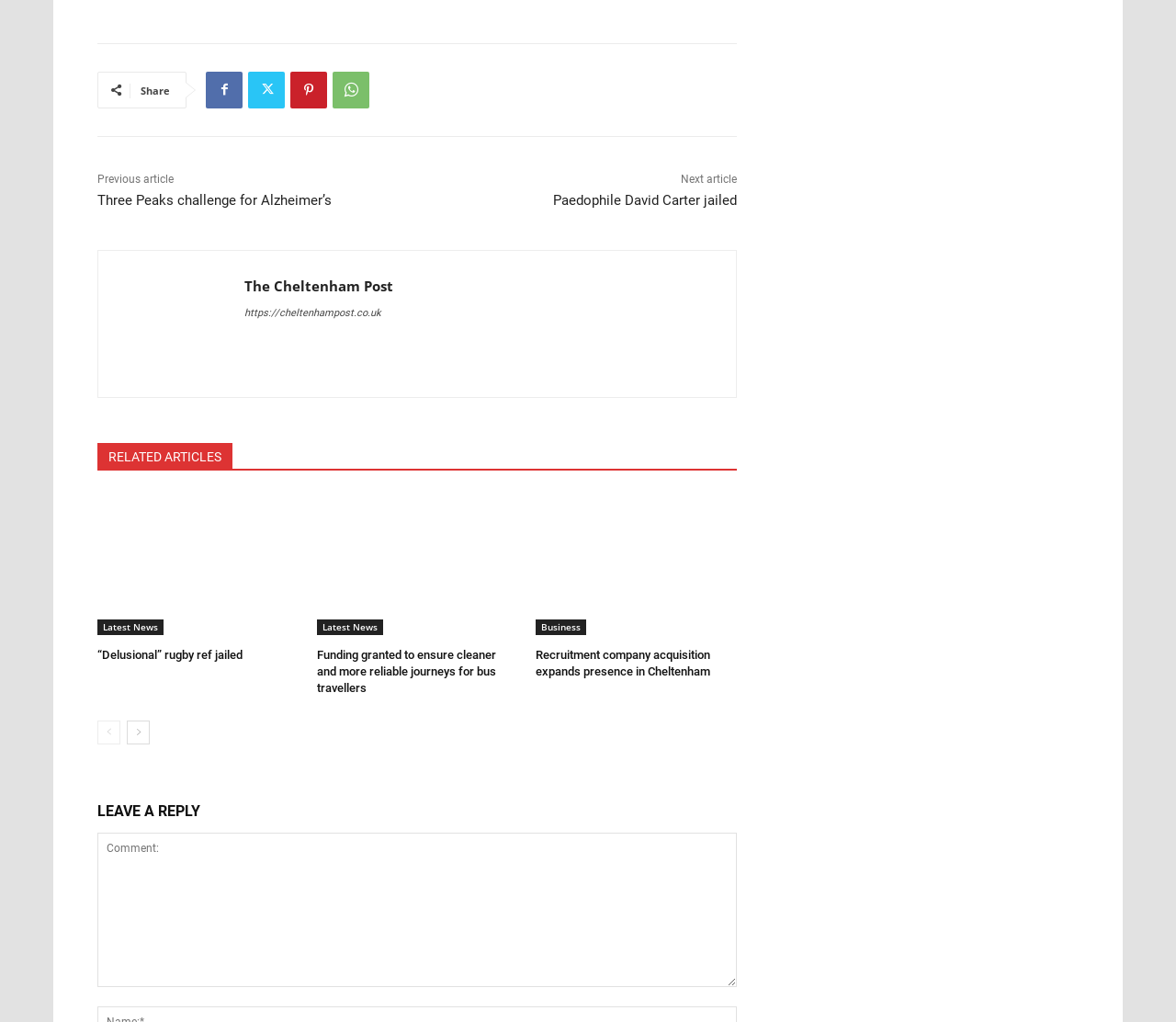Please determine the bounding box coordinates for the UI element described here. Use the format (top-left x, top-left y, bottom-right x, bottom-right y) with values bounded between 0 and 1: aria-label="next-page"

[0.108, 0.705, 0.127, 0.729]